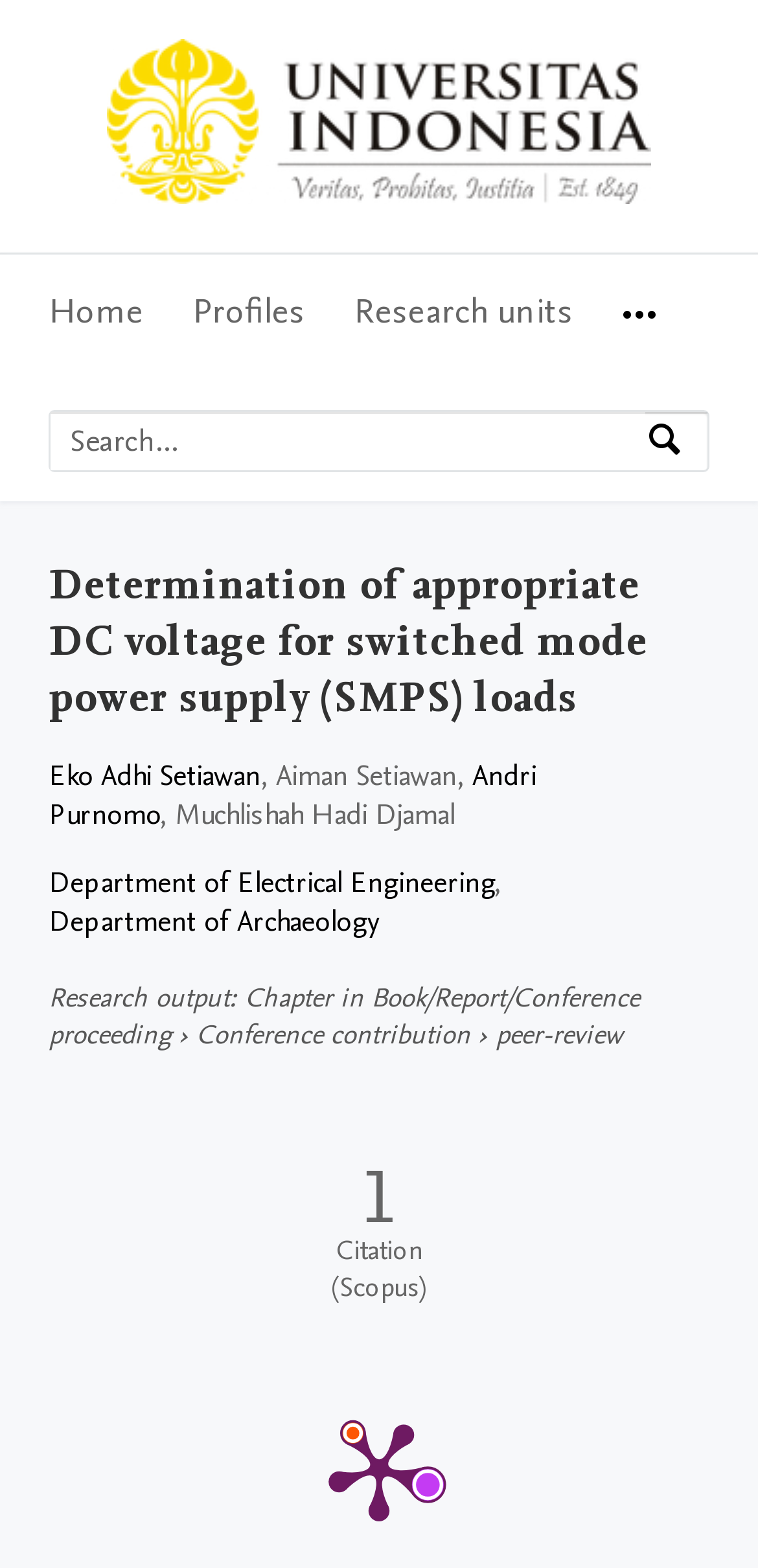Determine the main heading text of the webpage.

Determination of appropriate DC voltage for switched mode power supply (SMPS) loads